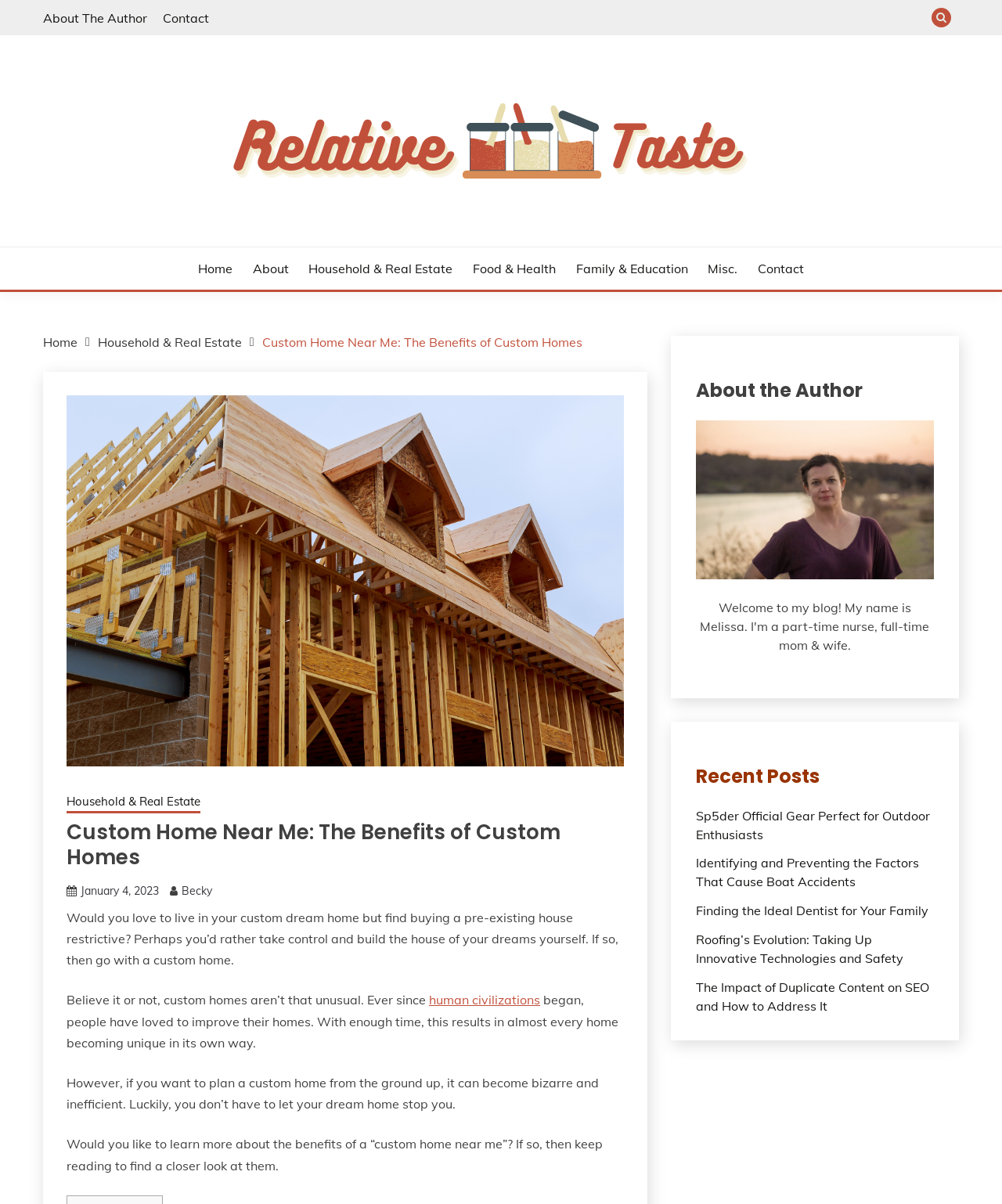Produce a meticulous description of the webpage.

This webpage is about the benefits of custom homes, with a focus on the advantages of building a custom home. At the top, there is a navigation menu with links to "About The Author", "Contact", and the website's logo, "Relative Taste". Below the navigation menu, there is a header section with a title "The Taste of Home Life" and a link to "RELATIVE TASTE".

On the left side, there is a sidebar with links to various categories, including "Home", "About", "Household & Real Estate", "Food & Health", "Family & Education", and "Misc.". Below the categories, there is a "Contact" link.

The main content area is divided into two sections. The top section has a breadcrumb navigation with links to "Home", "Household & Real Estate", and the current page, "Custom Home Near Me: The Benefits of Custom Homes". Below the breadcrumb navigation, there is an image with a caption "Custom home near me: Do you want to know about the benefits of custom homes? Read on to learn more about its advantages.".

The main article starts with a heading "Custom Home Near Me: The Benefits of Custom Homes" and is followed by several paragraphs of text. The article discusses the benefits of custom homes, including the ability to take control and build the house of your dreams. There are also links to related topics, such as "human civilizations".

On the right side, there is a section with a heading "About the Author" and another section with a heading "Recent Posts". The "Recent Posts" section lists several links to recent articles, including "Sp5der Official Gear Perfect for Outdoor Enthusiasts", "Identifying and Preventing the Factors That Cause Boat Accidents", and others.

At the bottom of the page, there is a link to a social media icon and a button with a search icon.